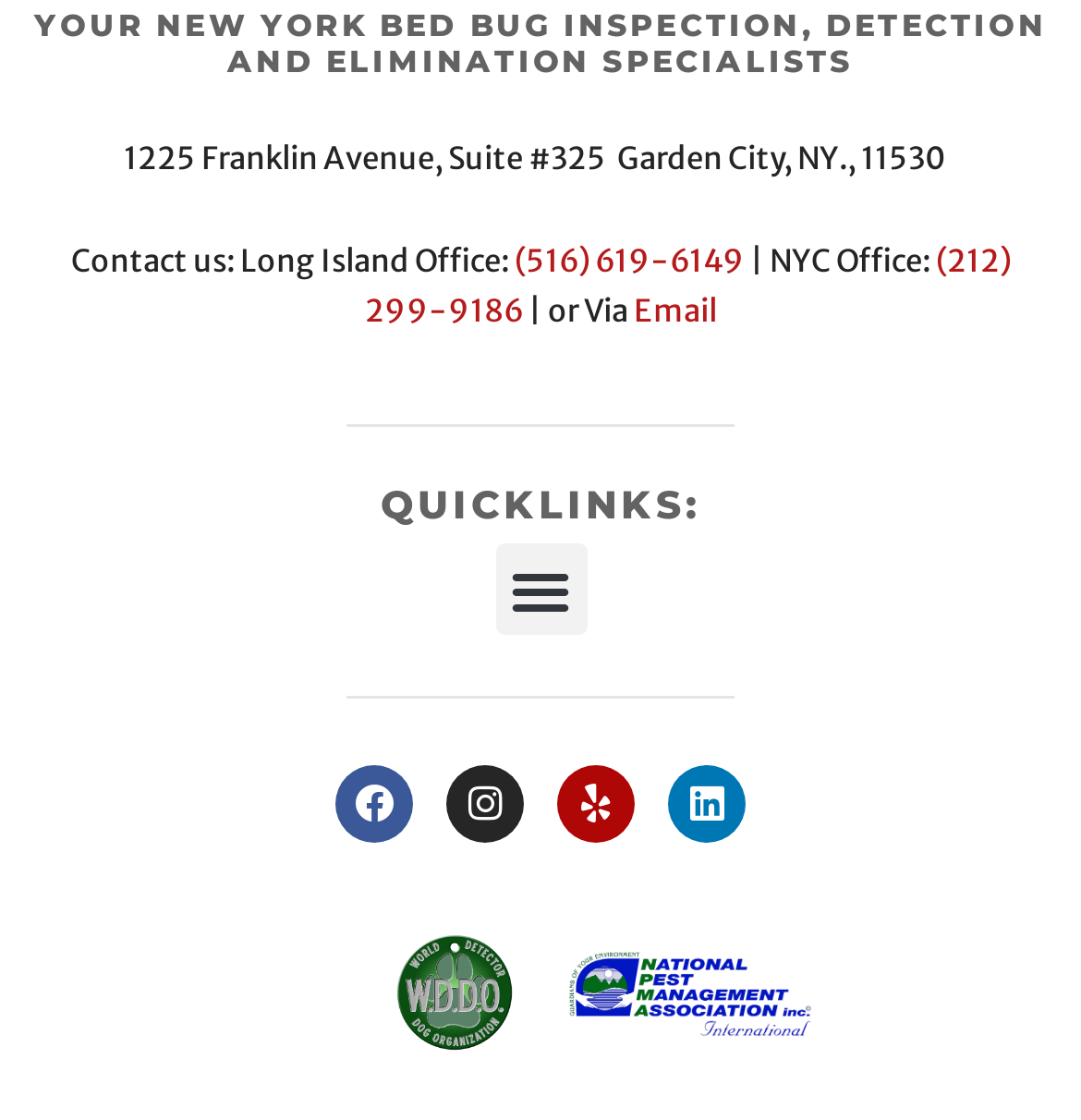Provide a thorough and detailed response to the question by examining the image: 
What is the company's NYC office phone number?

I found the phone number by looking at the contact information section, where it says 'NYC Office:' and then lists the phone number as '(212) 299-9186'.